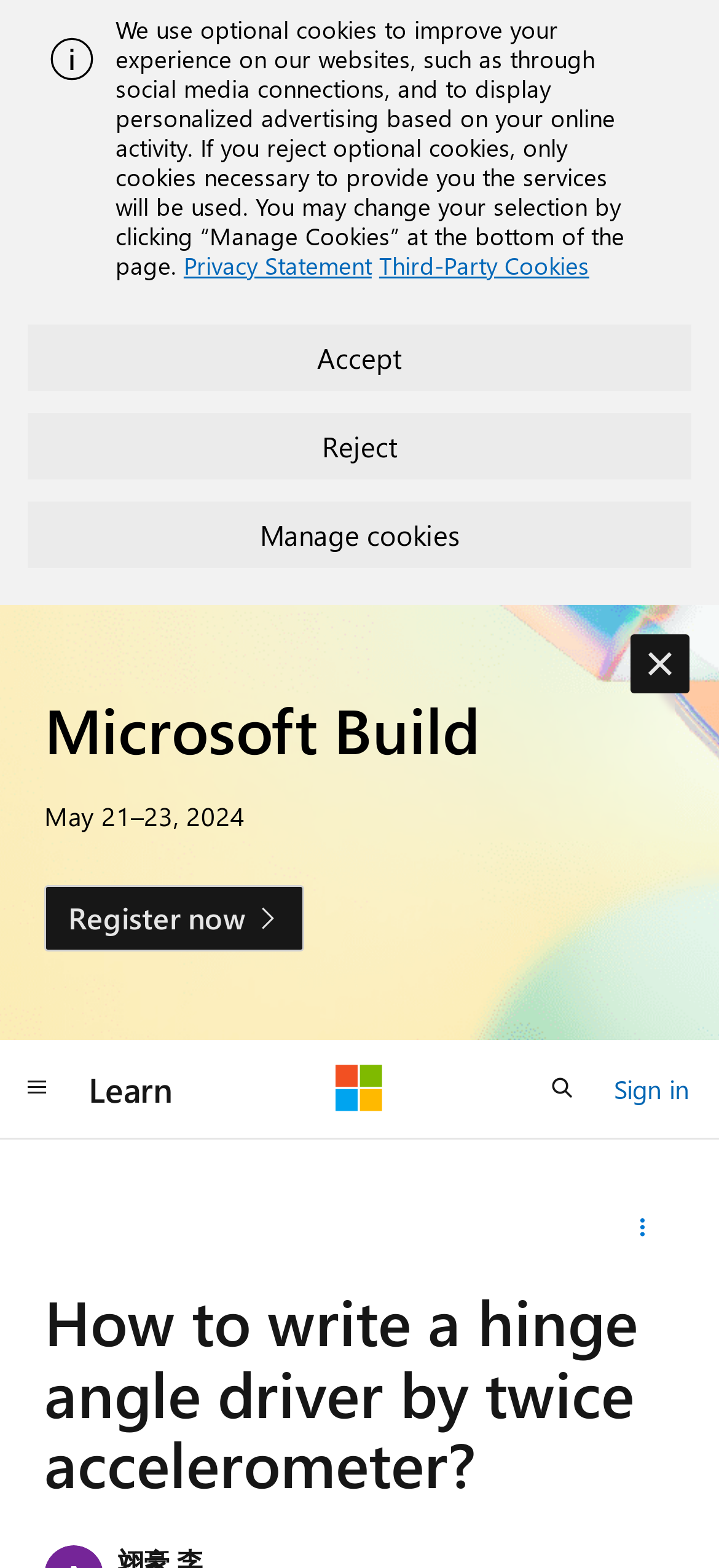Please identify the bounding box coordinates of the element's region that needs to be clicked to fulfill the following instruction: "Click the 'Register now' button". The bounding box coordinates should consist of four float numbers between 0 and 1, i.e., [left, top, right, bottom].

[0.062, 0.564, 0.424, 0.607]